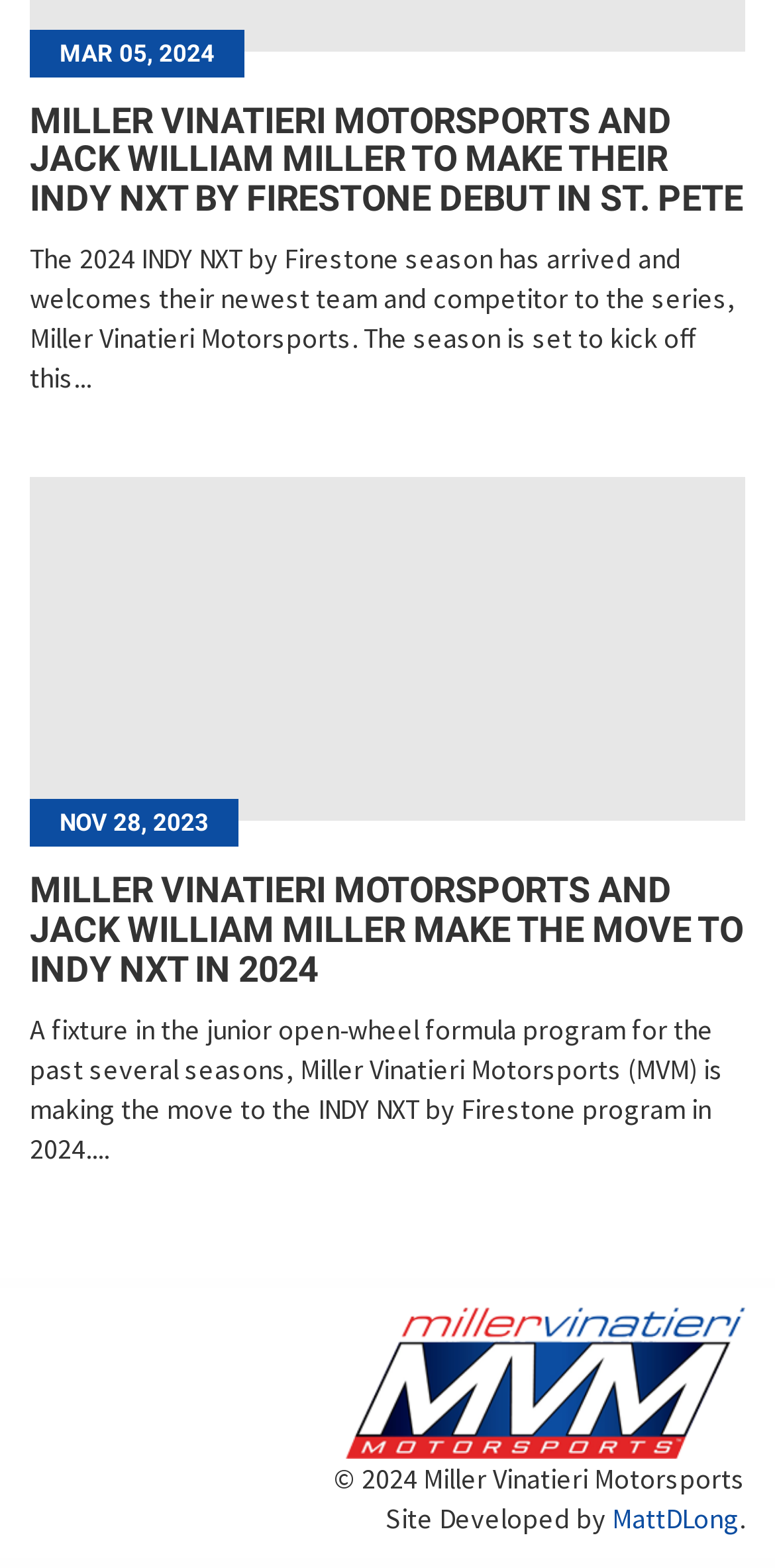Provide a thorough and detailed response to the question by examining the image: 
Who developed the website?

I found the website developer's name by looking at the bottom of the webpage, where it says 'Site Developed by MattDLong'.